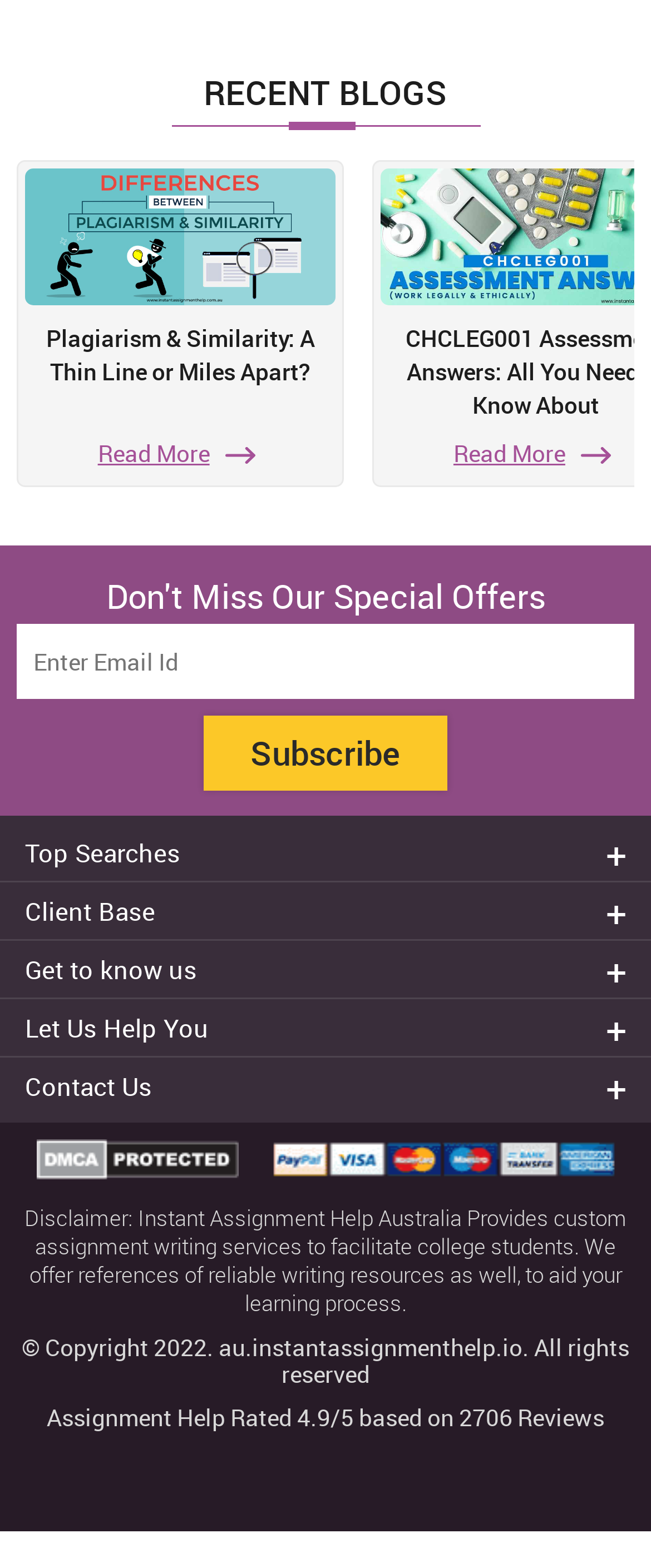Please answer the following question as detailed as possible based on the image: 
What social media platforms does the website have a presence on?

The website has links to its social media profiles, including Facebook, Twitter, Instagram, YouTube, and Pinterest, which can be found at the bottom of the page.